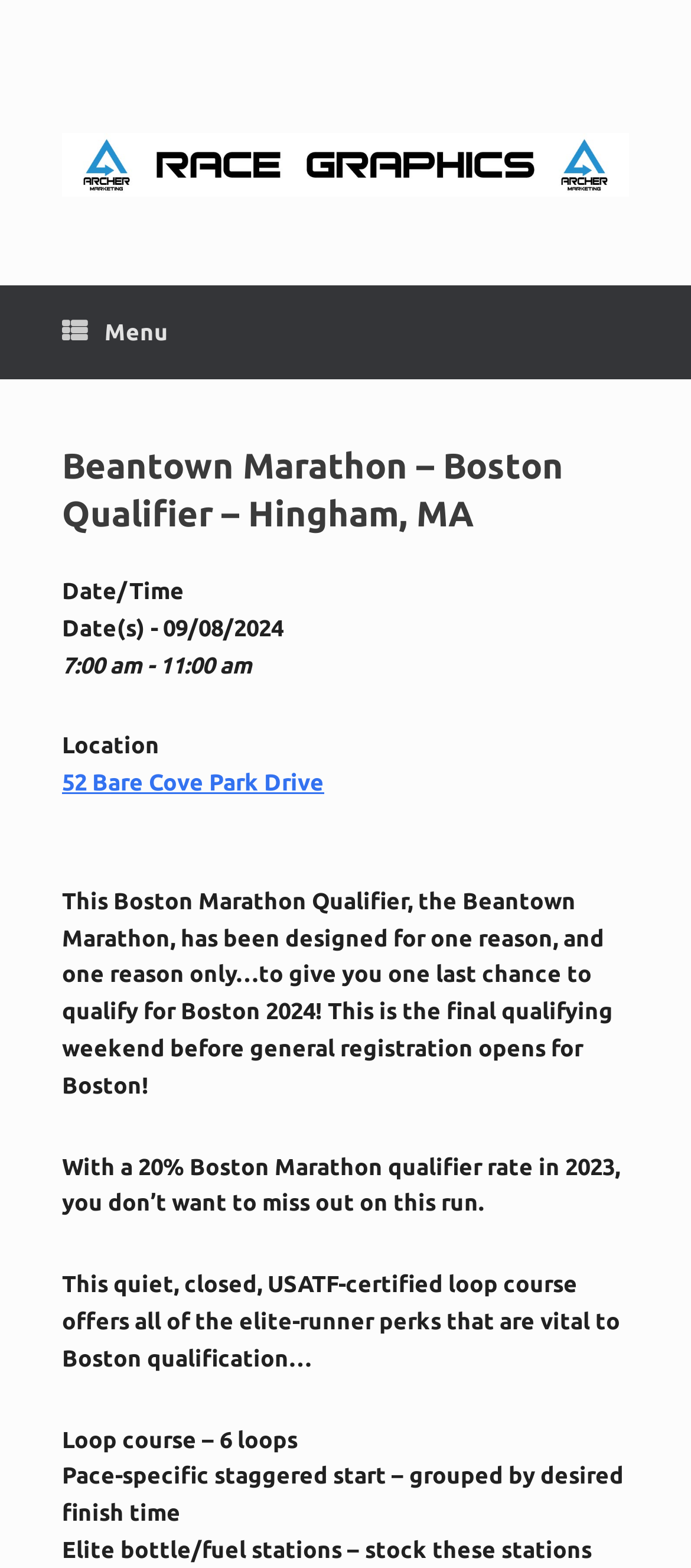Offer a comprehensive description of the webpage’s content and structure.

The webpage is about the Beantown Marathon, a Boston Qualifier event held in Hingham, MA. At the top, there is a complementary section that spans almost the entire width of the page. Within this section, there is a link and an image that occupy the same space.

Below the complementary section, there is a menu link located at the top left corner of the page, which is represented by an icon. To the right of the menu link, there is a header section that displays the title "Beantown Marathon – Boston Qualifier – Hingham, MA".

Under the header section, there are several sections of text that provide details about the event. The first section displays the date and time of the event, "Date(s) - 09/08/2024" and "7:00 am - 11:00 am". Below this, there is a section that shows the location of the event, "52 Bare Cove Park Drive".

The main content of the page is a descriptive text that explains the purpose of the Beantown Marathon, which is to provide a last chance to qualify for Boston 2024. The text also highlights the 20% Boston Marathon qualifier rate in 2023 and the benefits of the course, including a quiet, closed, USATF-certified loop course with pace-specific staggered starts. The course details are further elaborated, mentioning that it consists of 6 loops.

Overall, the webpage is focused on providing information about the Beantown Marathon event, including its date, time, location, and course details.